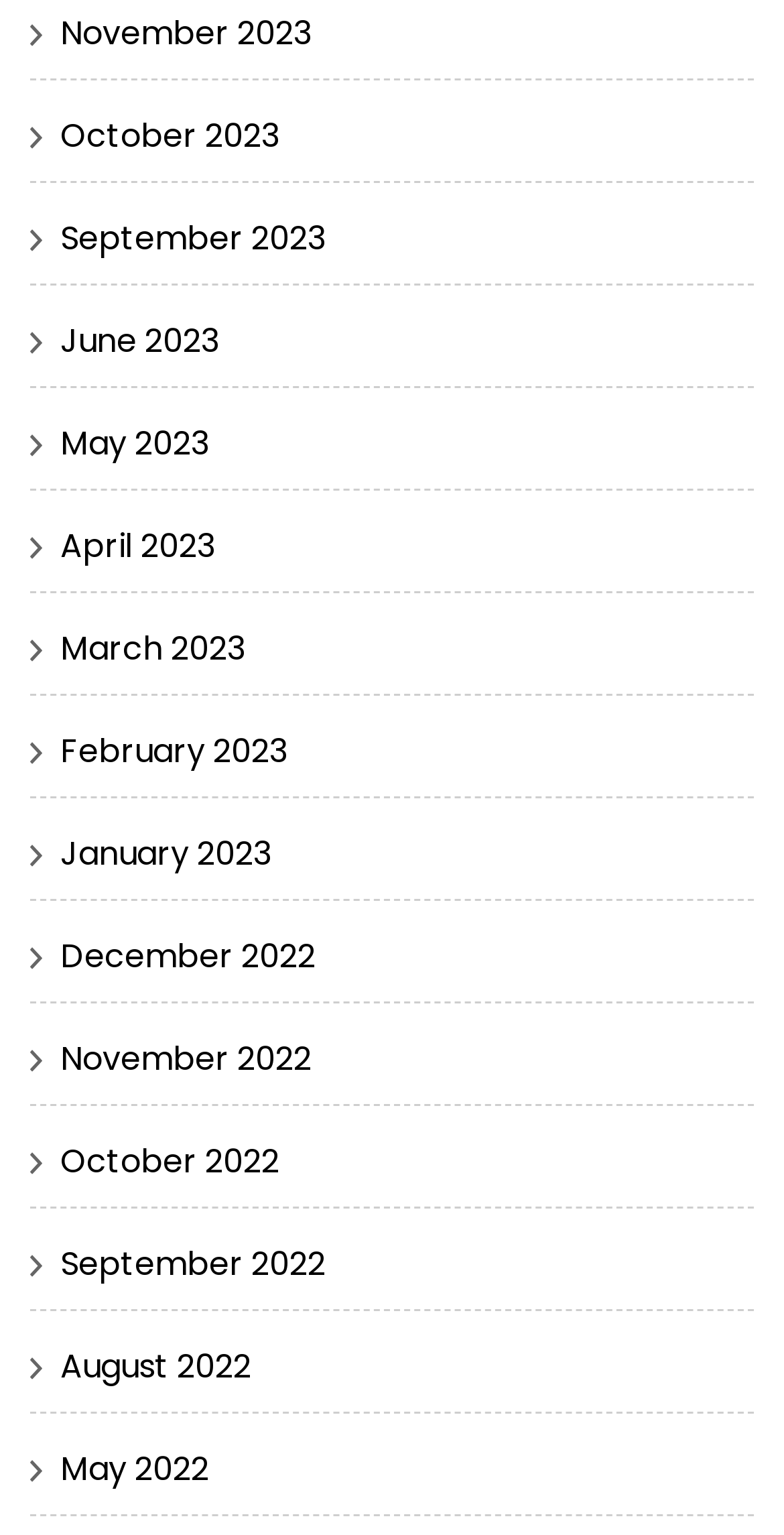Please locate the bounding box coordinates of the region I need to click to follow this instruction: "View September 2022".

[0.077, 0.808, 0.415, 0.838]